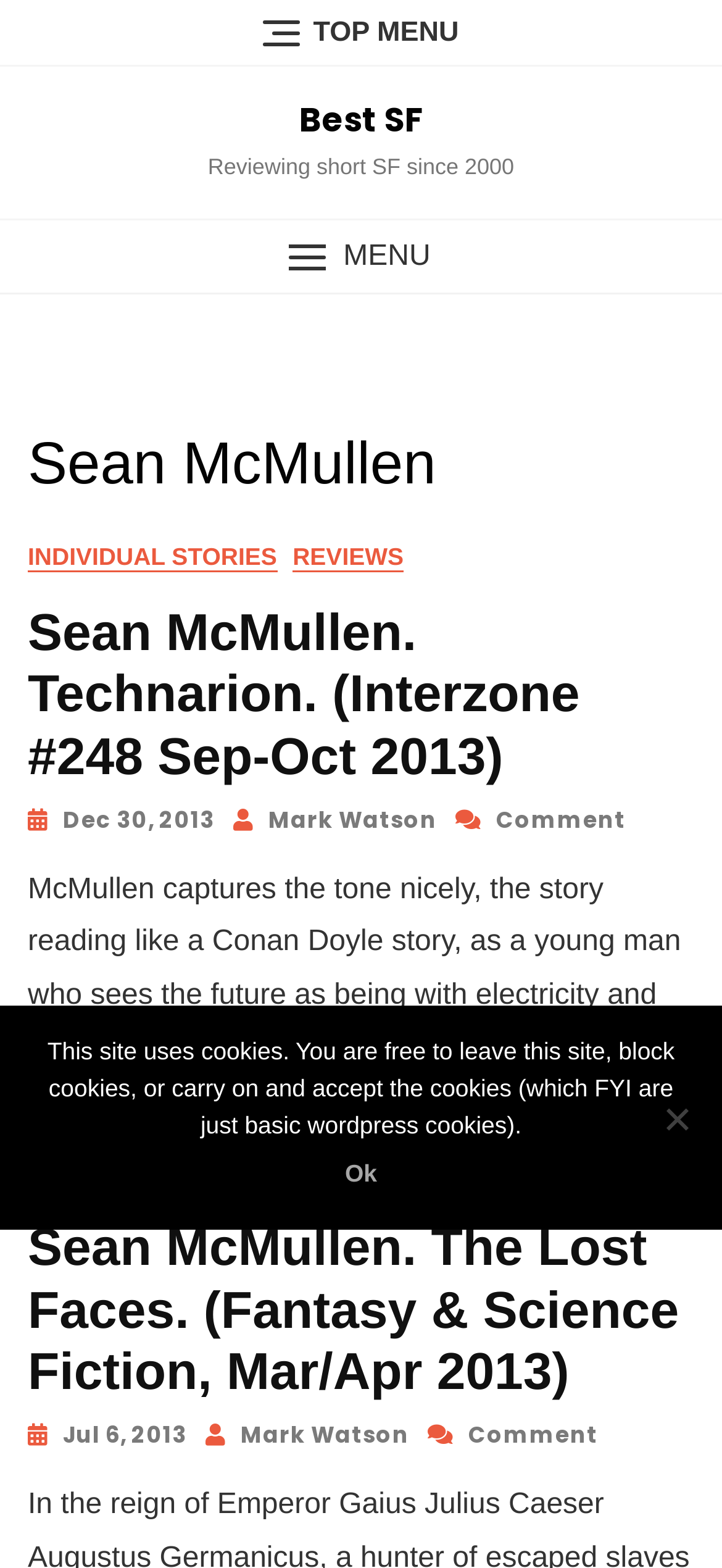What is the name of the author?
Answer with a single word or phrase, using the screenshot for reference.

Sean McMullen